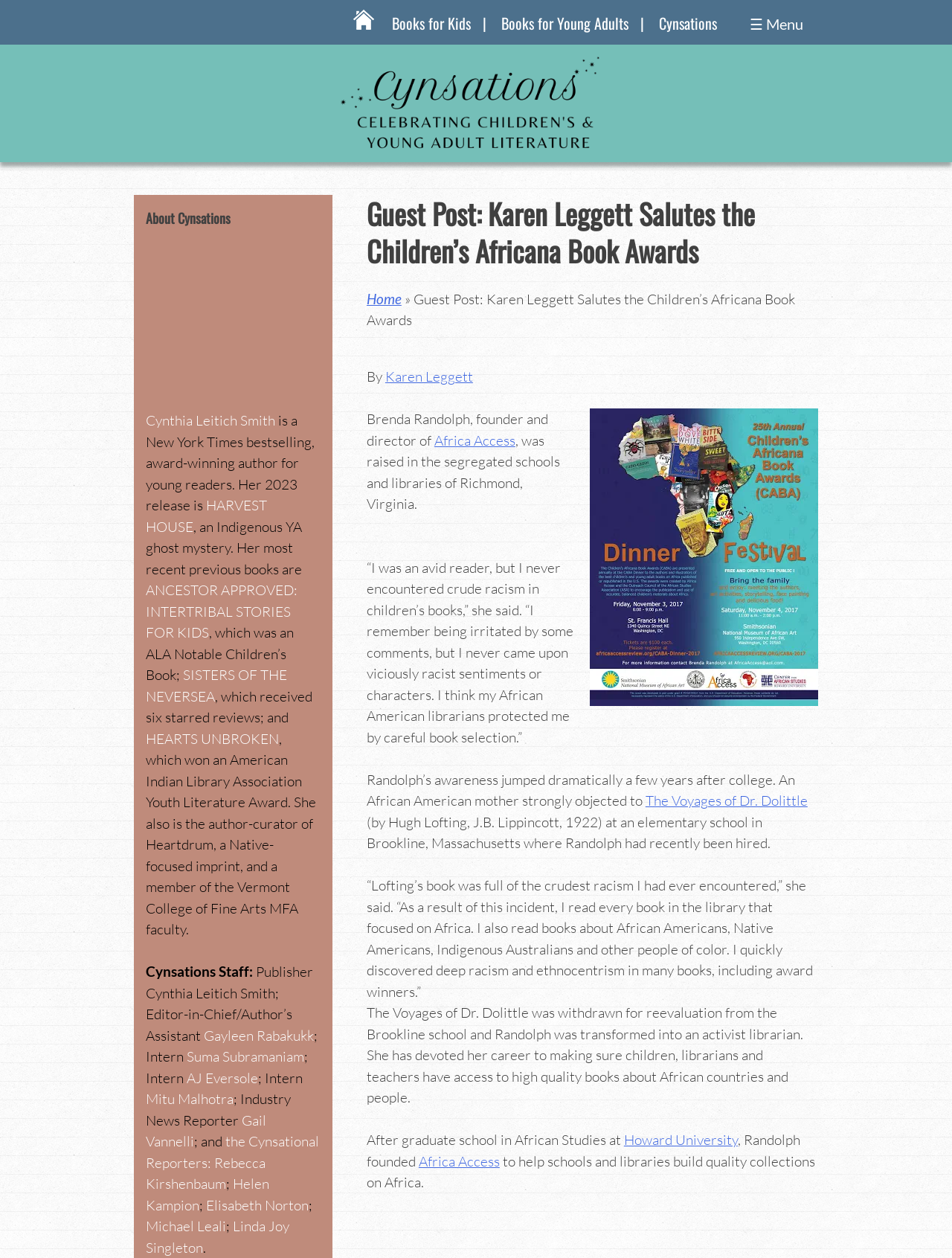Please identify the bounding box coordinates of the clickable element to fulfill the following instruction: "Read more about Africa Access". The coordinates should be four float numbers between 0 and 1, i.e., [left, top, right, bottom].

[0.456, 0.343, 0.541, 0.357]